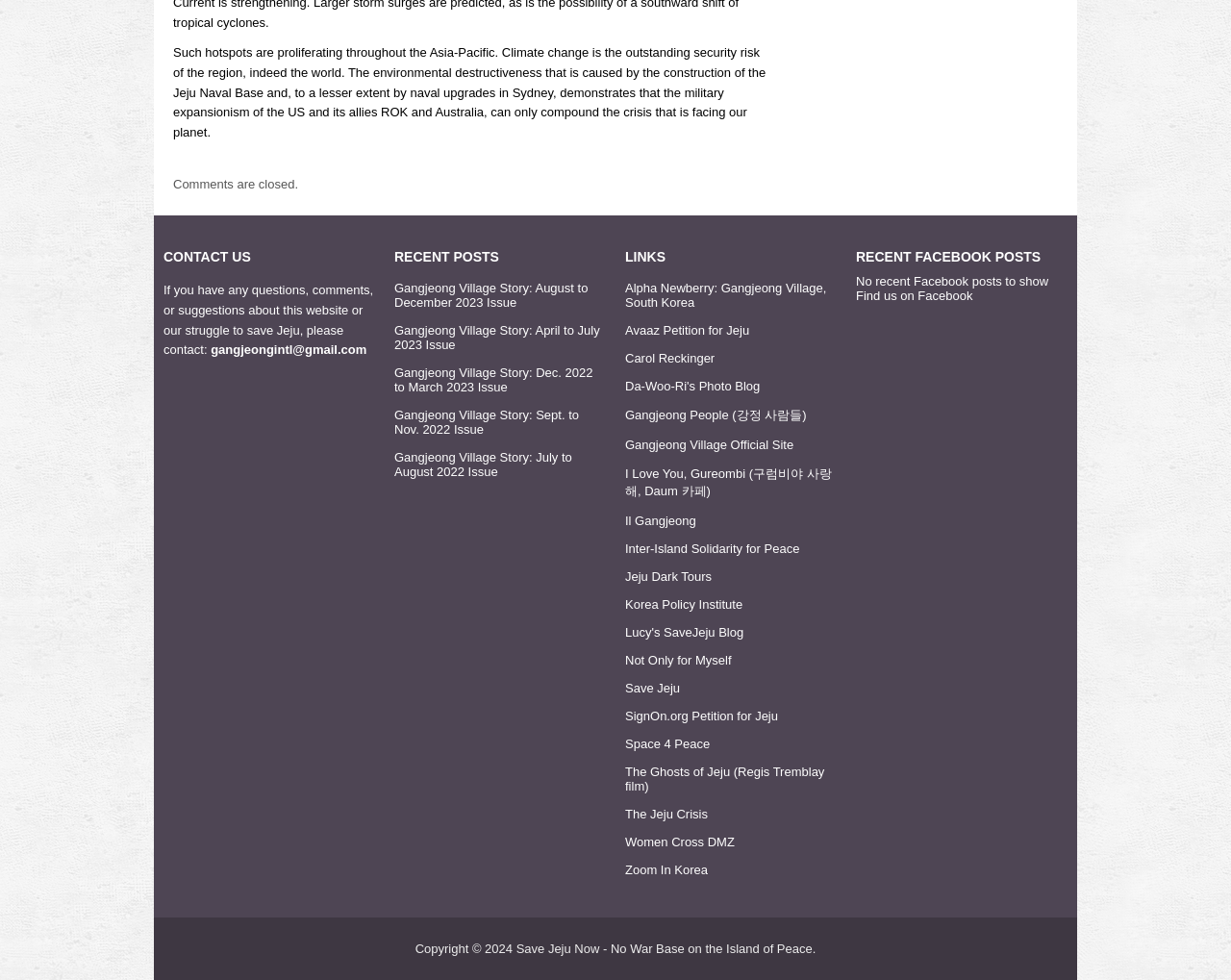What type of content is listed under 'RECENT POSTS'?
Please give a detailed answer to the question using the information shown in the image.

The links listed under 'RECENT POSTS' all have titles that start with 'Gangjeong Village Story' and are followed by a date range, suggesting that they are issues of a publication or newsletter related to Gangjeong Village.